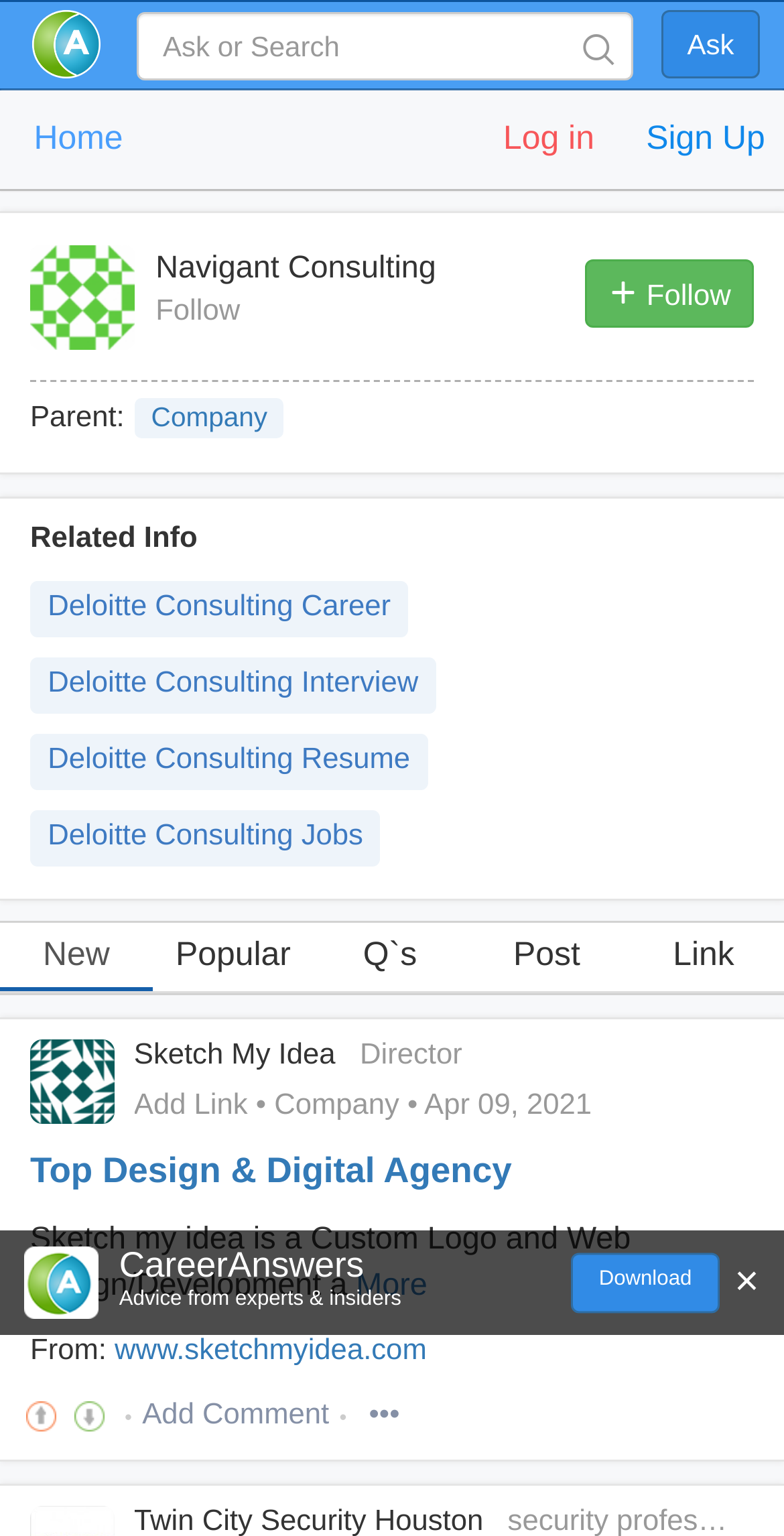Identify the bounding box of the UI element that matches this description: "name="q" placeholder="Ask or Search"".

[0.174, 0.008, 0.808, 0.052]